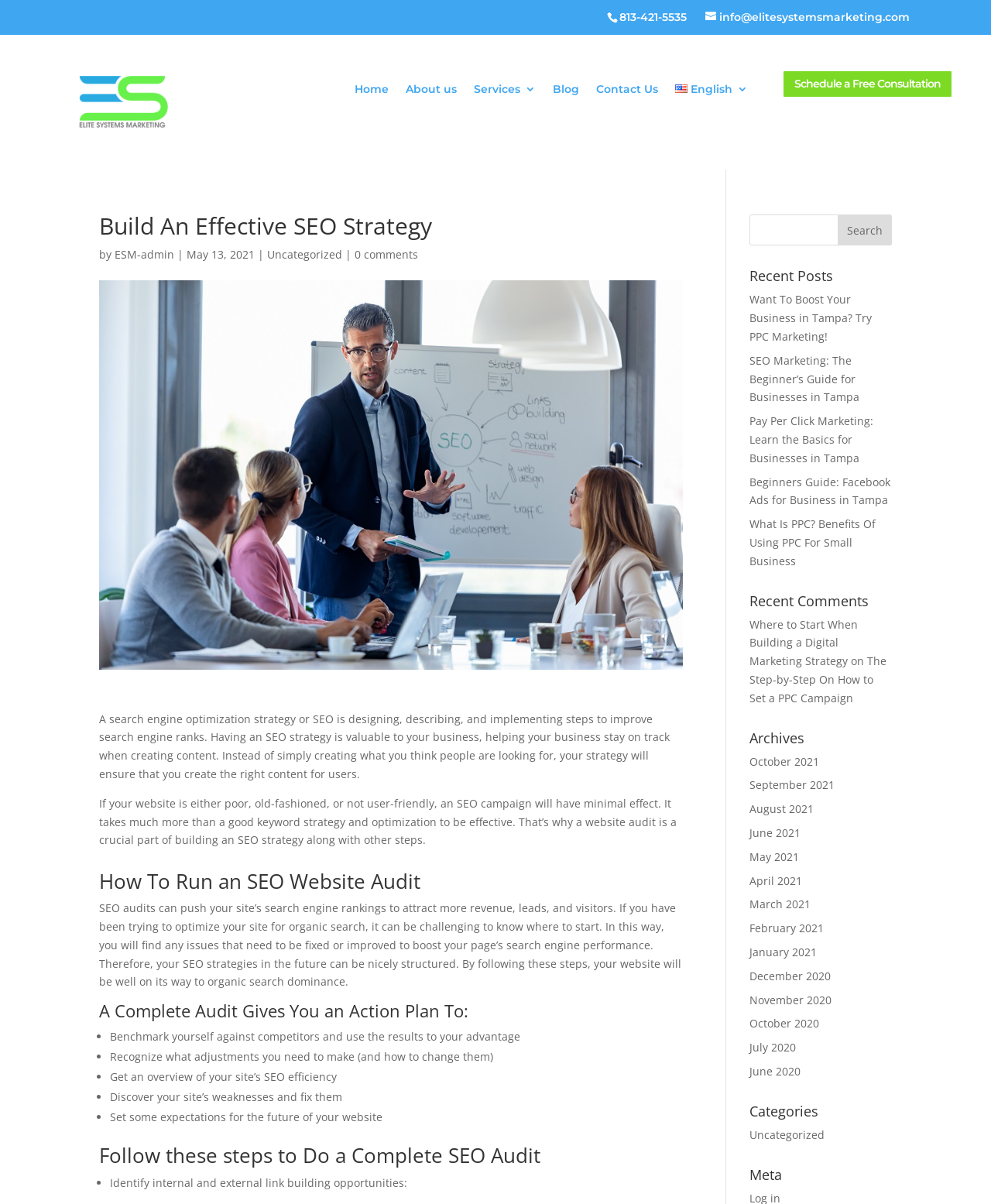Locate and generate the text content of the webpage's heading.

Build An Effective SEO Strategy